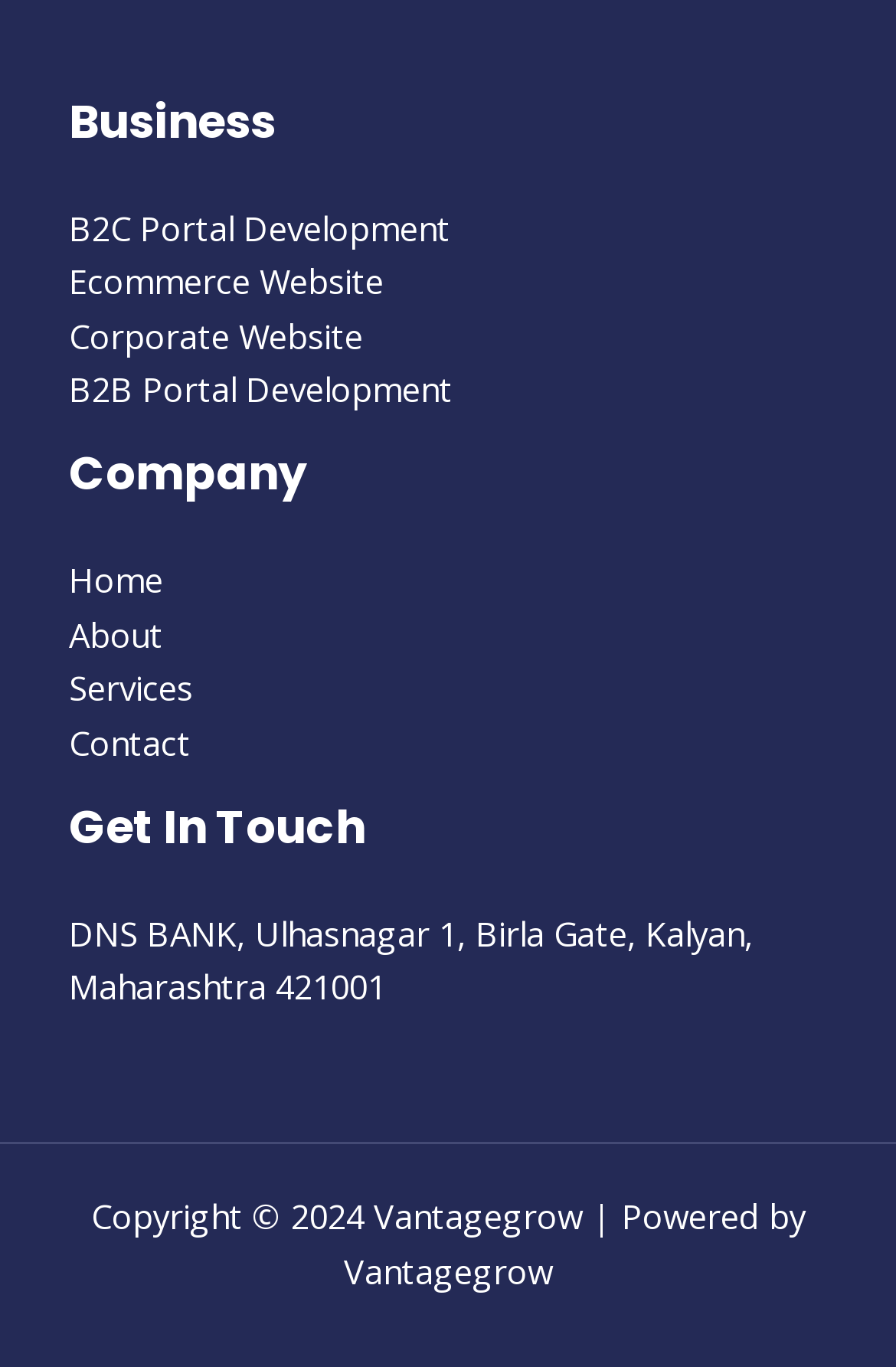Provide a thorough and detailed response to the question by examining the image: 
How many links are there in the 'Business' navigation?

Within the navigation element with the heading 'Business', I counted four link elements with texts 'B2C Portal Development', 'Ecommerce Website', 'Corporate Website', and 'B2B Portal Development'.